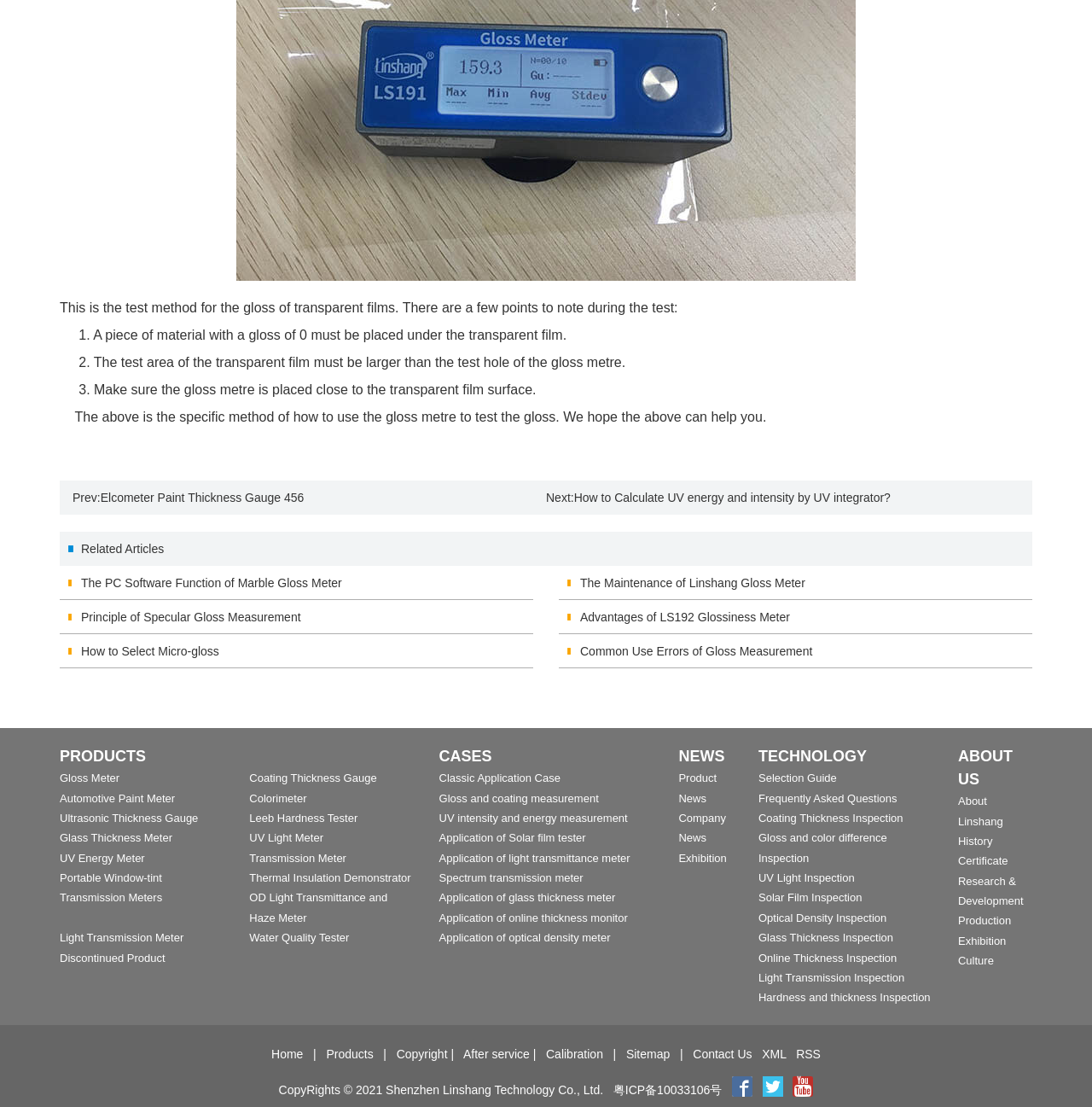Please find and report the bounding box coordinates of the element to click in order to perform the following action: "Read the 'This is the test method for the gloss of transparent films. There are a few points to note during the test:' text". The coordinates should be expressed as four float numbers between 0 and 1, in the format [left, top, right, bottom].

[0.055, 0.272, 0.621, 0.285]